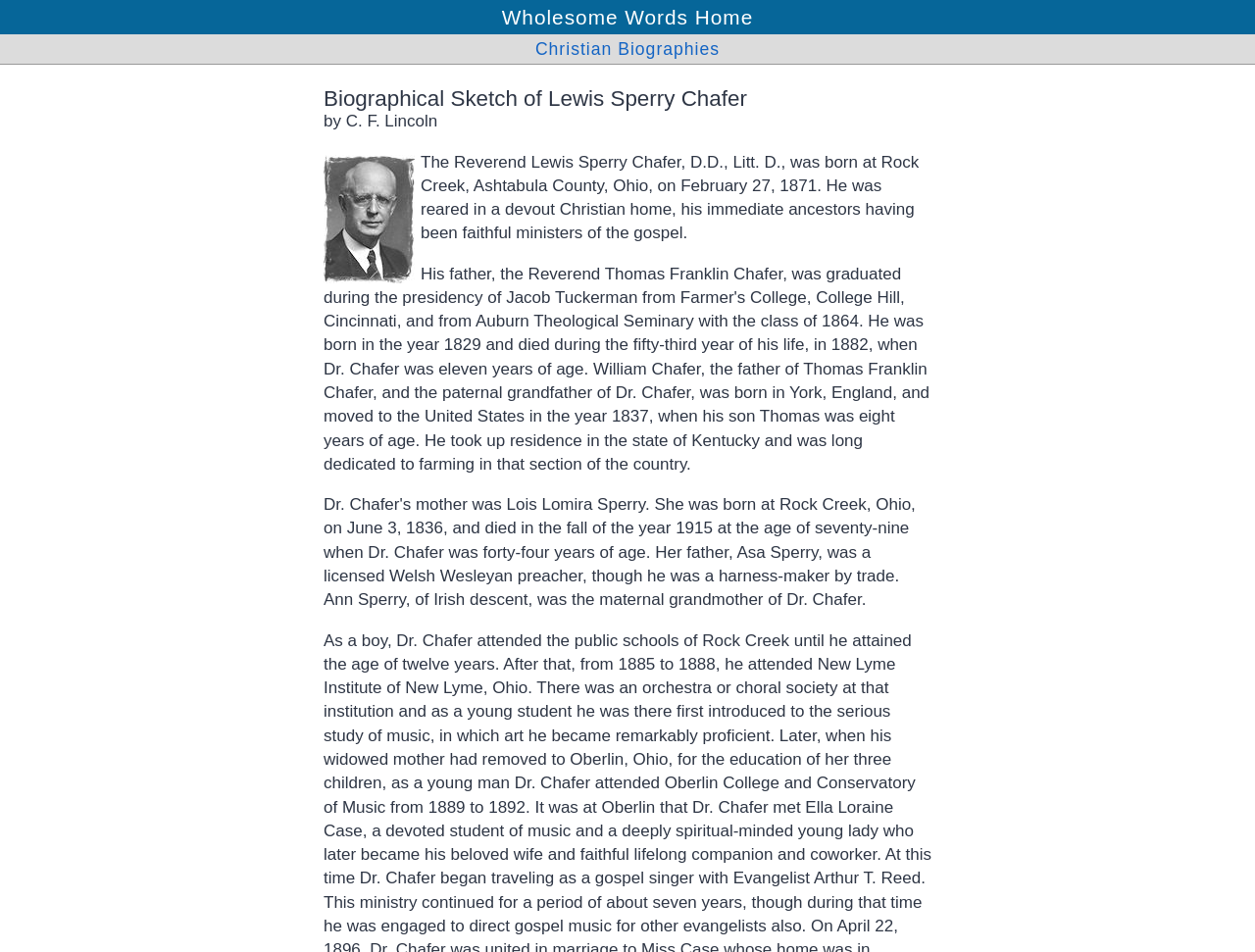For the following element description, predict the bounding box coordinates in the format (top-left x, top-left y, bottom-right x, bottom-right y). All values should be floating point numbers between 0 and 1. Description: Wholesome Words Home

[0.0, 0.0, 1.0, 0.036]